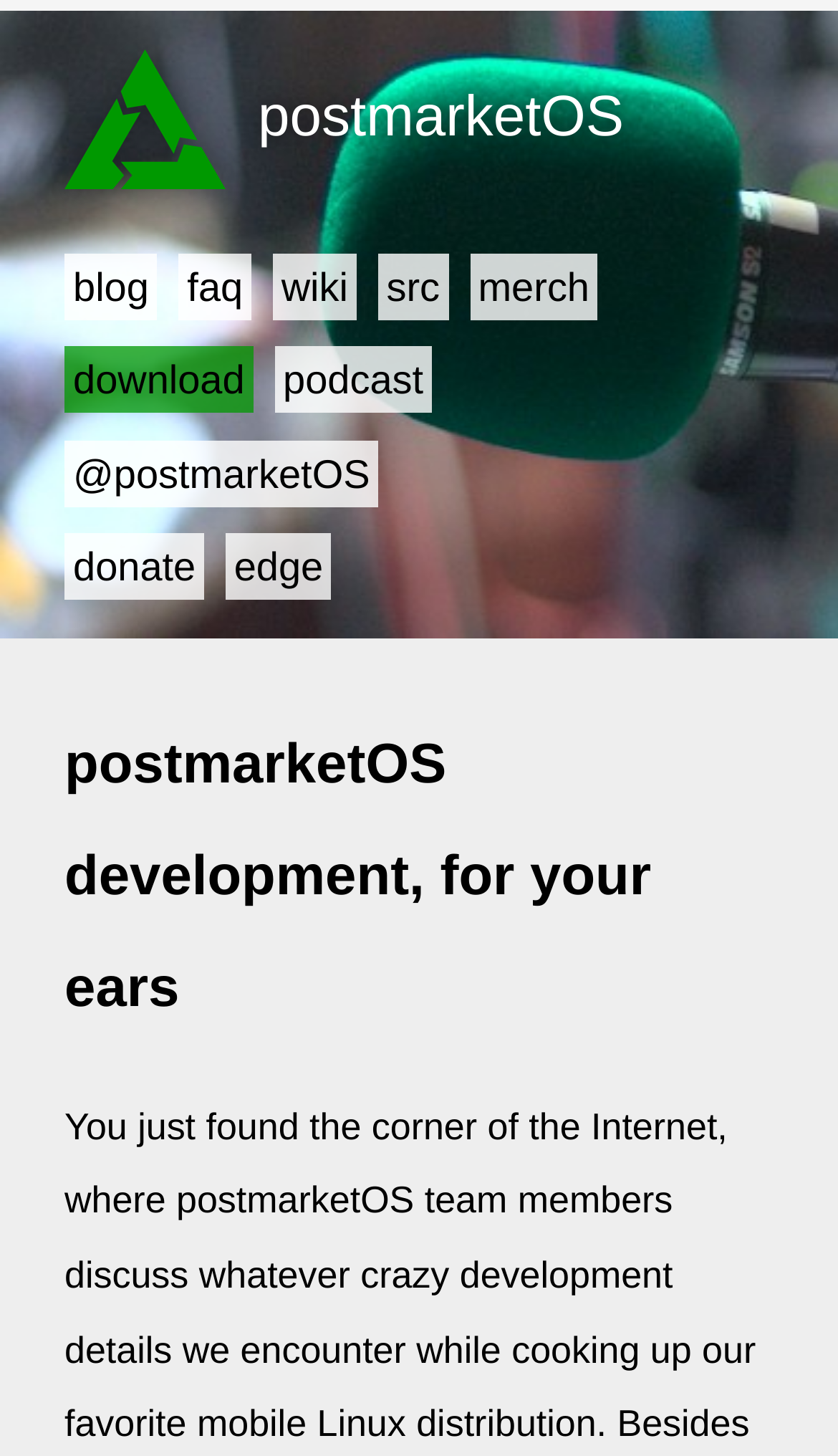How many social media links are there?
Refer to the image and answer the question using a single word or phrase.

1